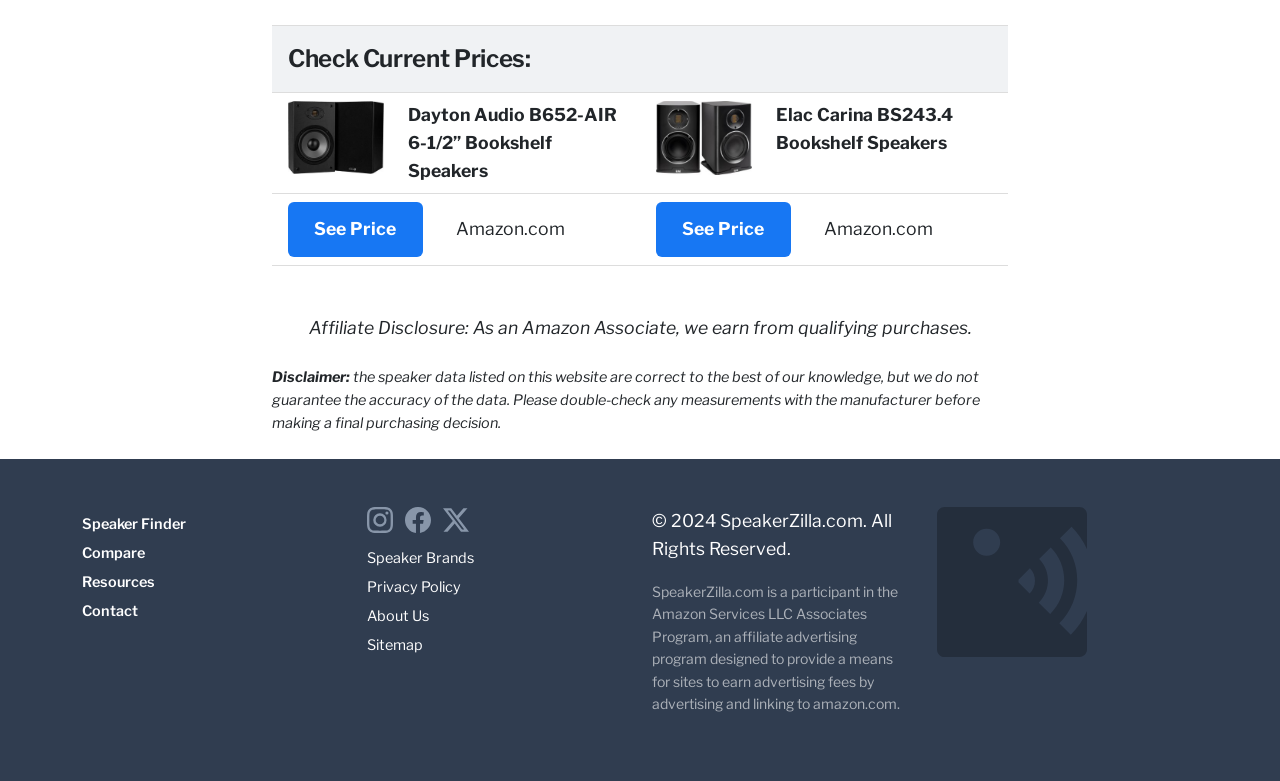Locate the bounding box of the UI element with the following description: "alt="Elac Carina BS243.4 Bookshelf Speakers"".

[0.512, 0.16, 0.588, 0.187]